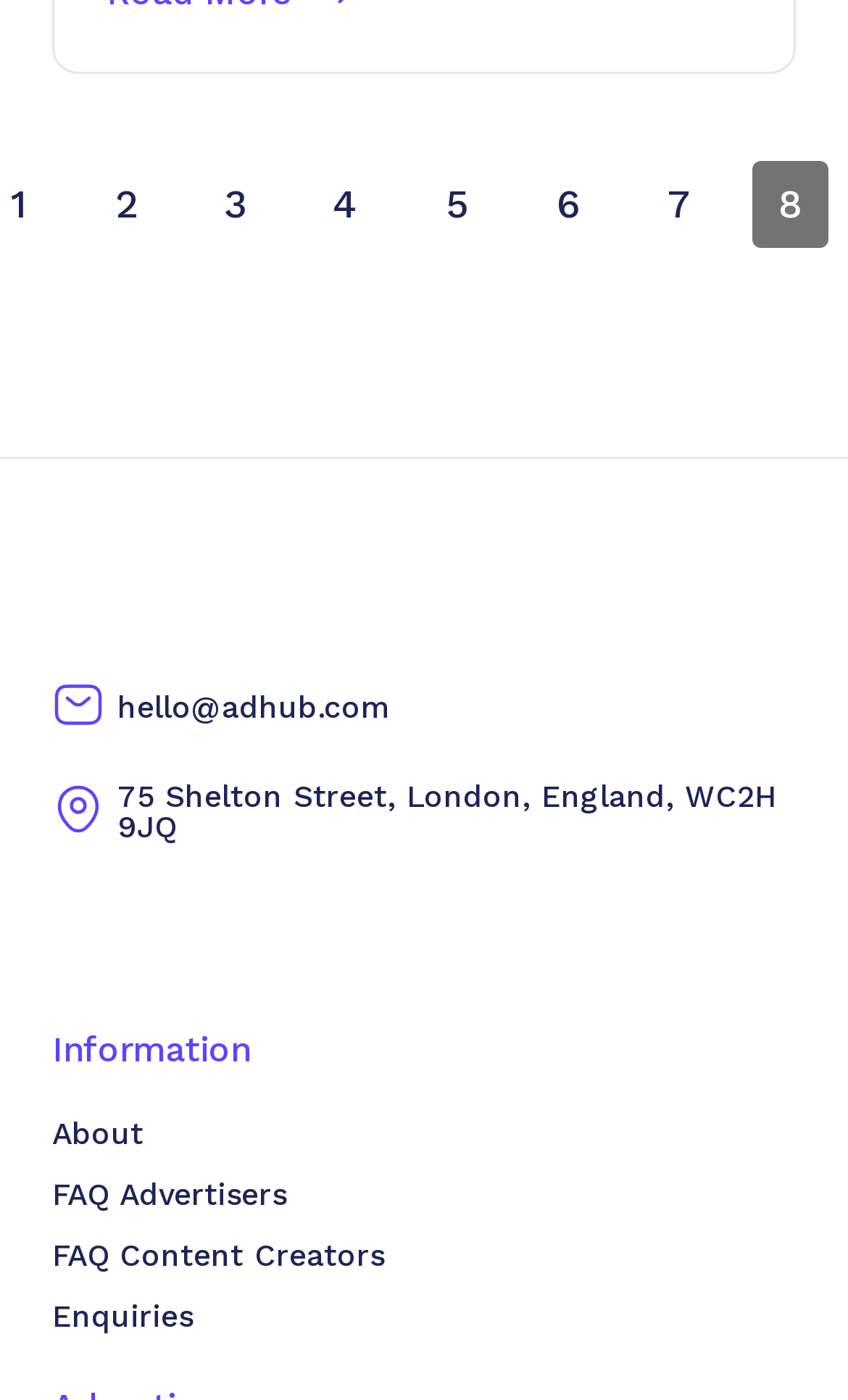Highlight the bounding box coordinates of the region I should click on to meet the following instruction: "click on link 2".

[0.105, 0.114, 0.192, 0.176]